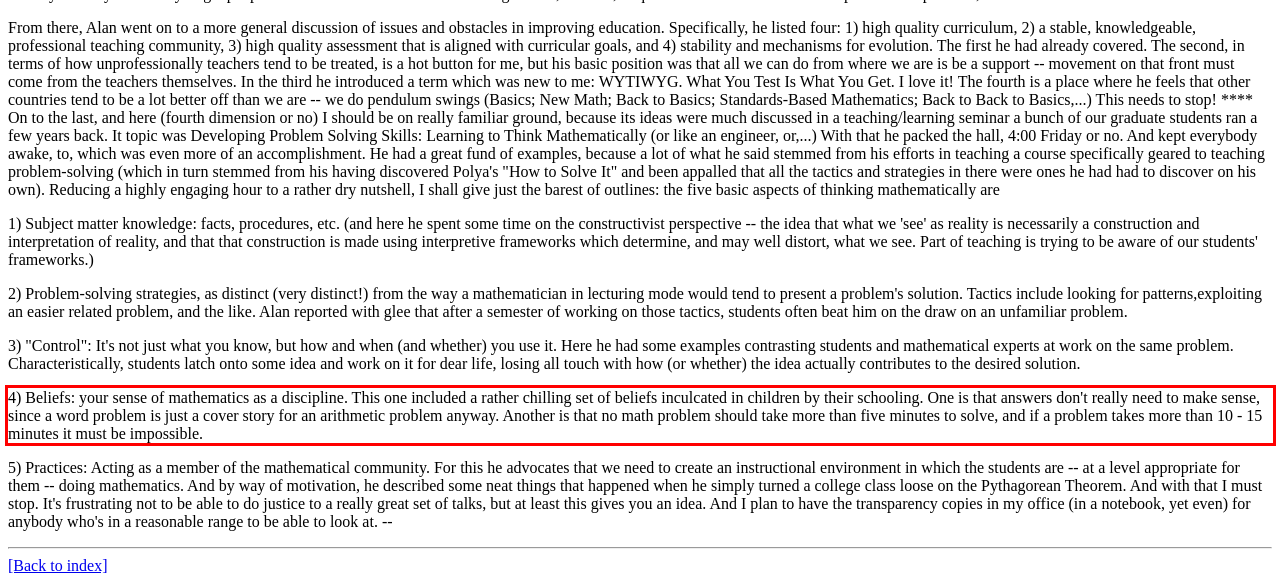Inspect the webpage screenshot that has a red bounding box and use OCR technology to read and display the text inside the red bounding box.

4) Beliefs: your sense of mathematics as a discipline. This one included a rather chilling set of beliefs inculcated in children by their schooling. One is that answers don't really need to make sense, since a word problem is just a cover story for an arithmetic problem anyway. Another is that no math problem should take more than five minutes to solve, and if a problem takes more than 10 - 15 minutes it must be impossible.